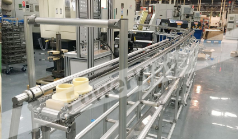Reply to the question with a brief word or phrase: Is the manufacturing environment well-maintained?

Yes